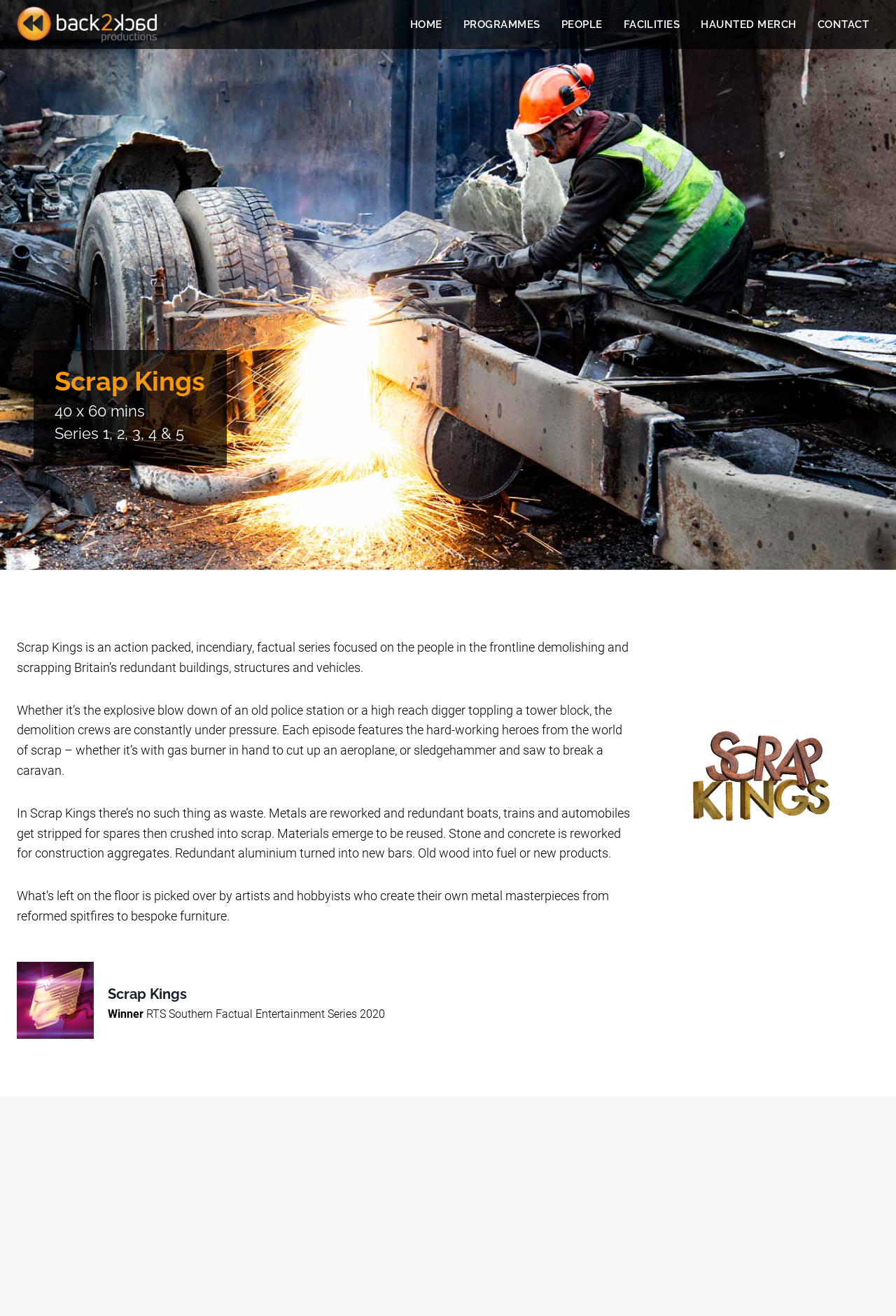Predict the bounding box coordinates of the UI element that matches this description: "Home". The coordinates should be in the format [left, top, right, bottom] with each value between 0 and 1.

[0.446, 0.007, 0.505, 0.03]